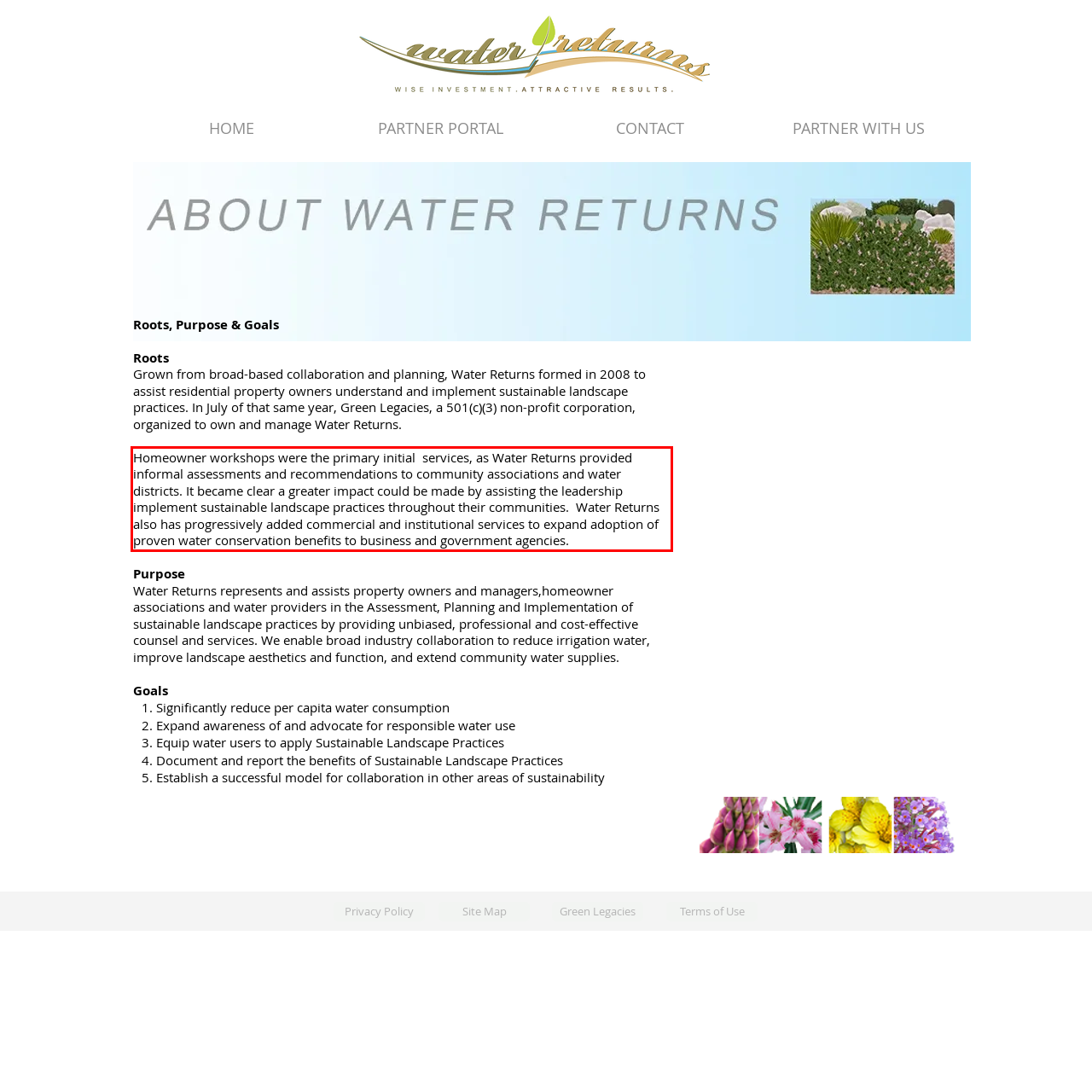Using OCR, extract the text content found within the red bounding box in the given webpage screenshot.

Homeowner workshops were the primary initial services, as Water Returns provided informal assessments and recommendations to community associations and water districts. It became clear a greater impact could be made by assisting the leadership implement sustainable landscape practices throughout their communities. Water Returns also has progressively added commercial and institutional services to expand adoption of proven water conservation benefits to business and government agencies.